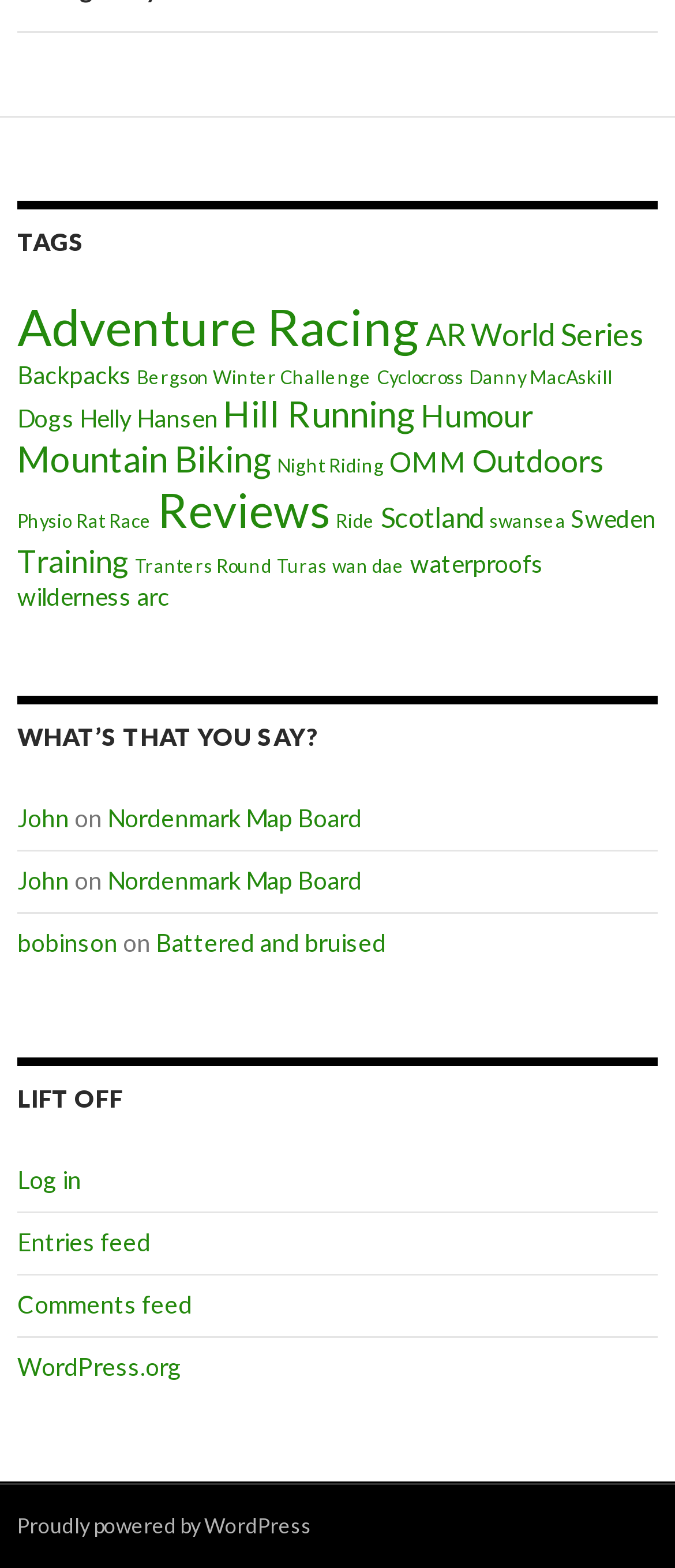Please determine the bounding box of the UI element that matches this description: Proudly powered by WordPress. The coordinates should be given as (top-left x, top-left y, bottom-right x, bottom-right y), with all values between 0 and 1.

[0.026, 0.965, 0.462, 0.981]